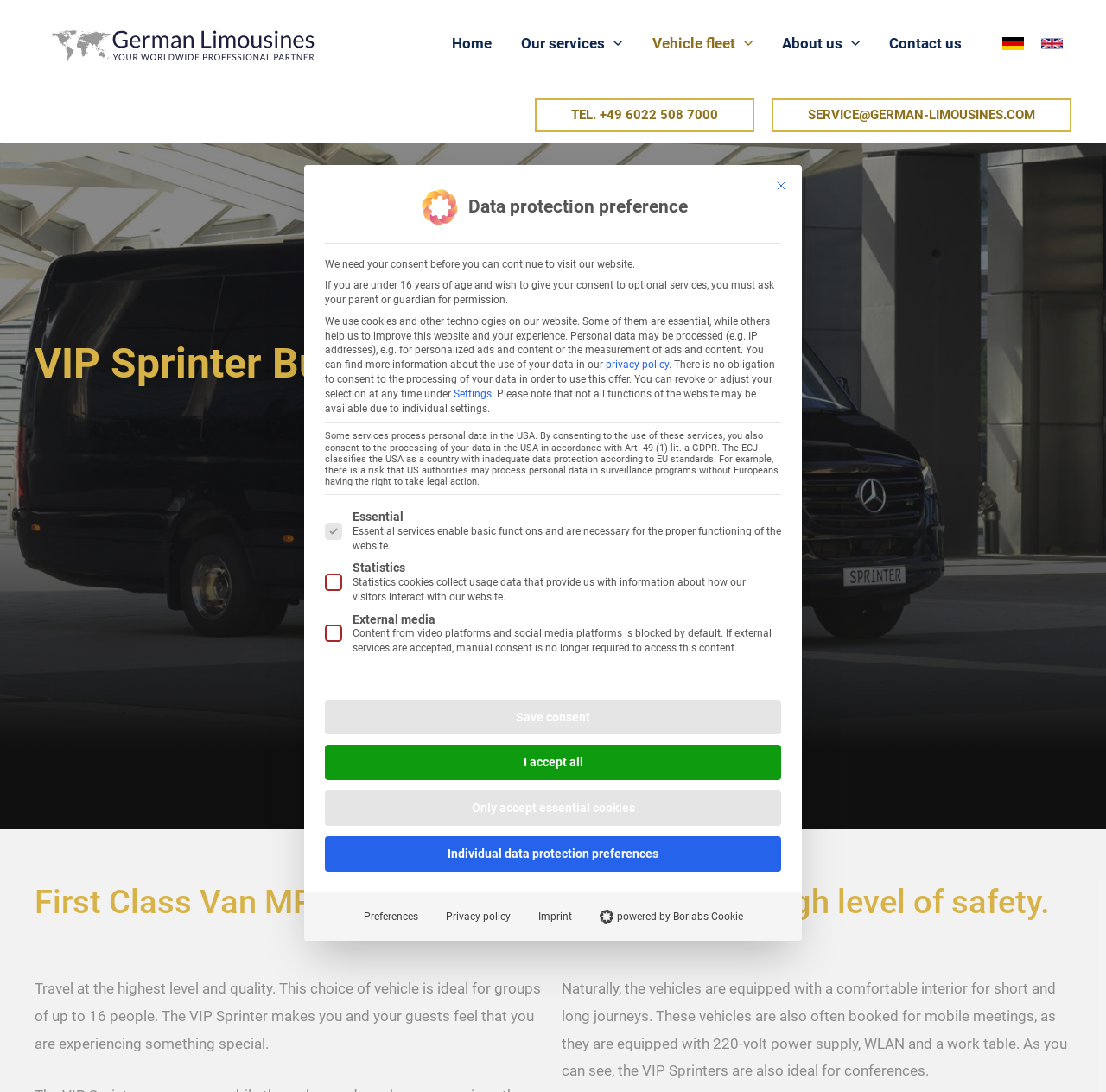Please specify the bounding box coordinates of the clickable section necessary to execute the following command: "Click the 'Home' link".

[0.396, 0.027, 0.458, 0.051]